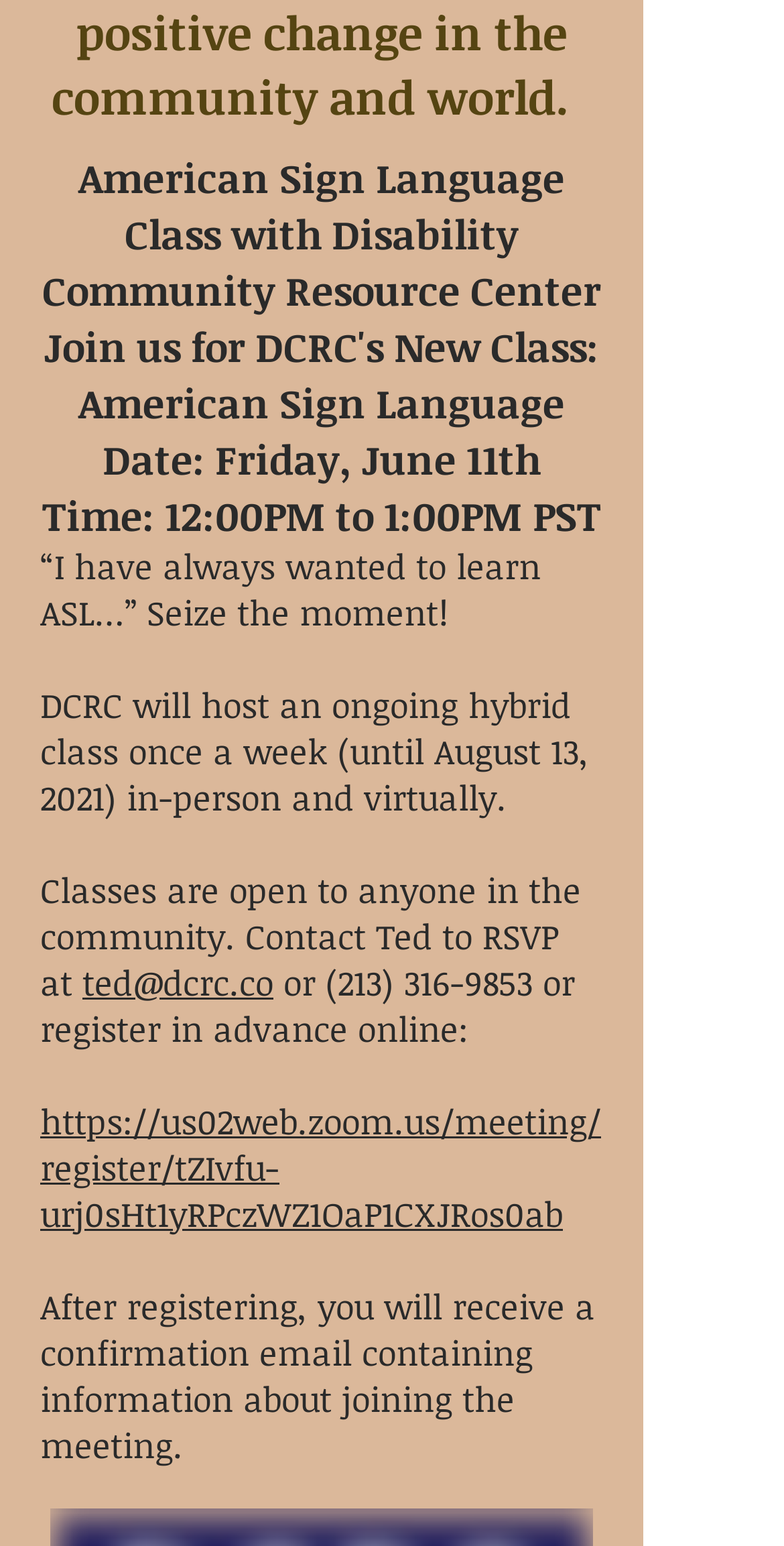Locate the bounding box of the UI element described by: "ted@dcrc.co" in the given webpage screenshot.

[0.105, 0.62, 0.349, 0.65]